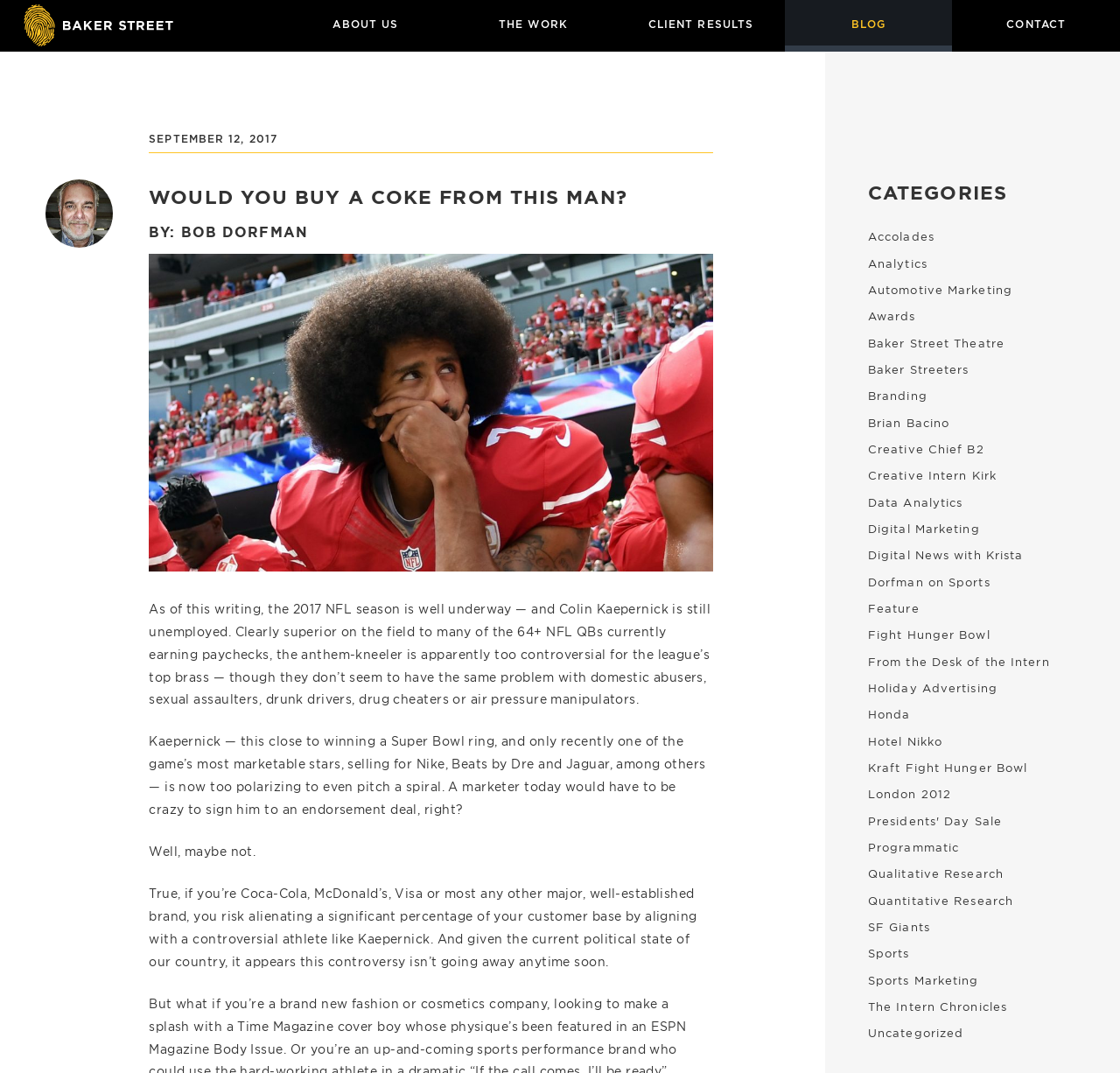Find the bounding box coordinates for the element described here: "Civil Case Dispositions – Dismissals".

None